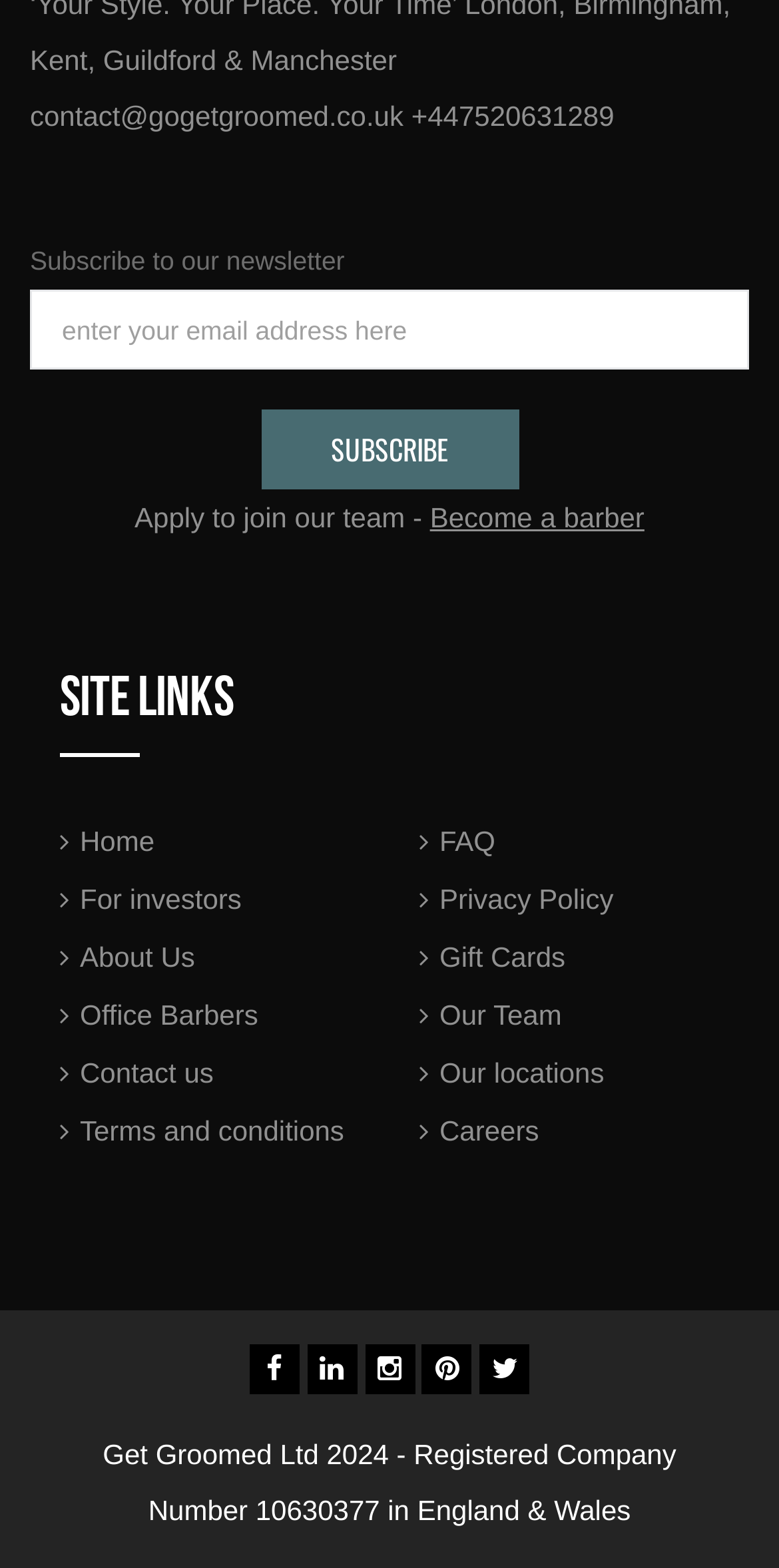Respond with a single word or short phrase to the following question: 
What are the available site links?

Home, For investors, etc.